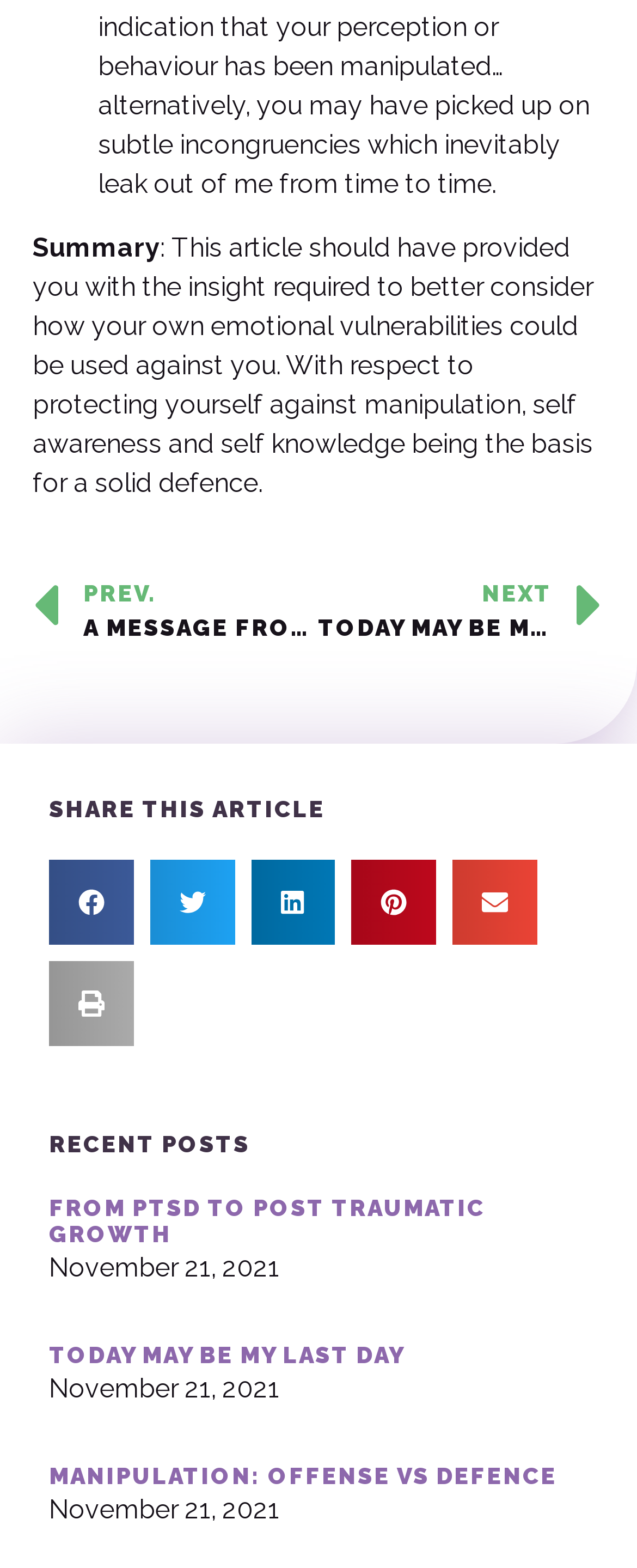Please mark the clickable region by giving the bounding box coordinates needed to complete this instruction: "Click the 'TODAY MAY BE MY LAST DAY' article".

[0.077, 0.856, 0.636, 0.873]